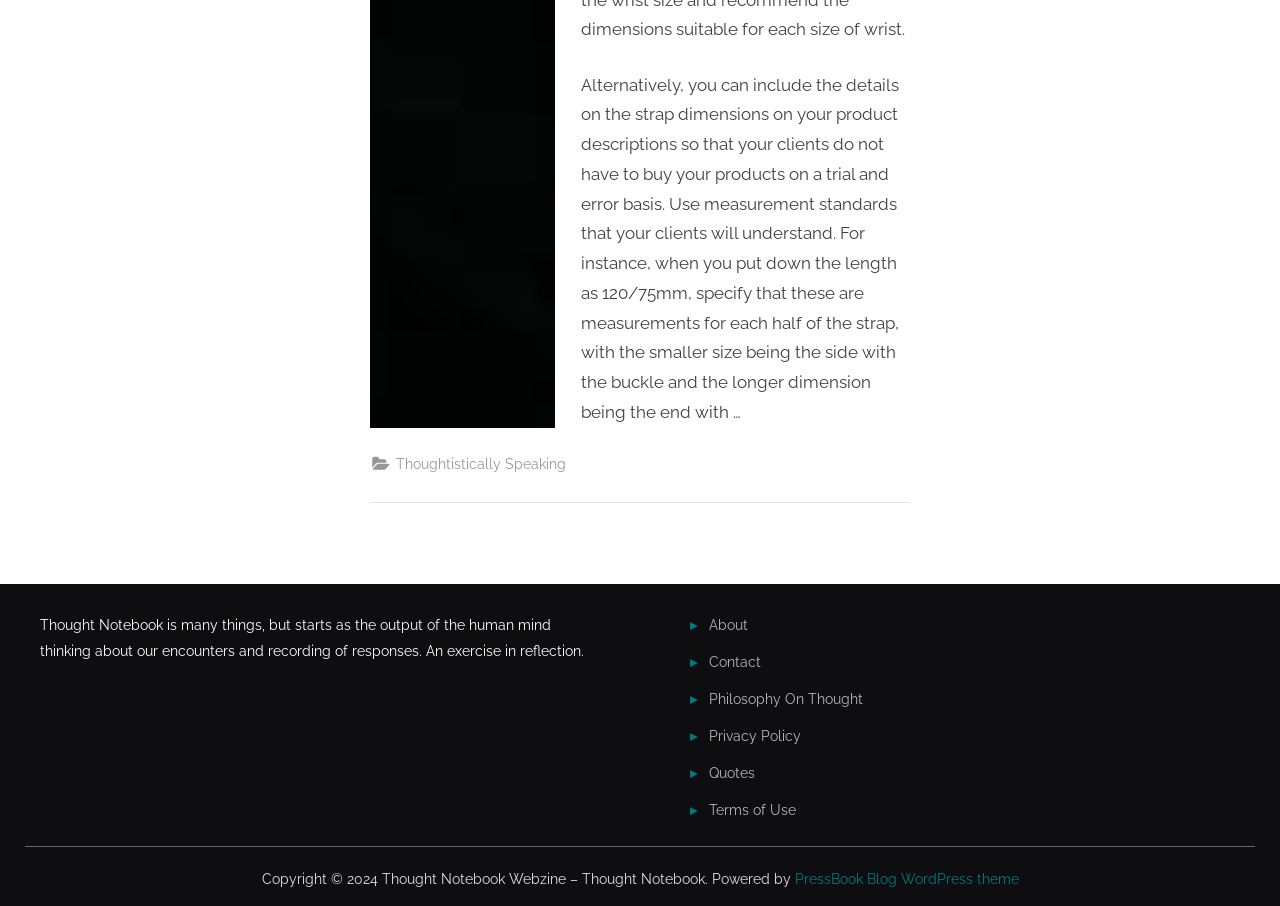Respond to the following question using a concise word or phrase: 
Is there a link to a blog theme?

Yes